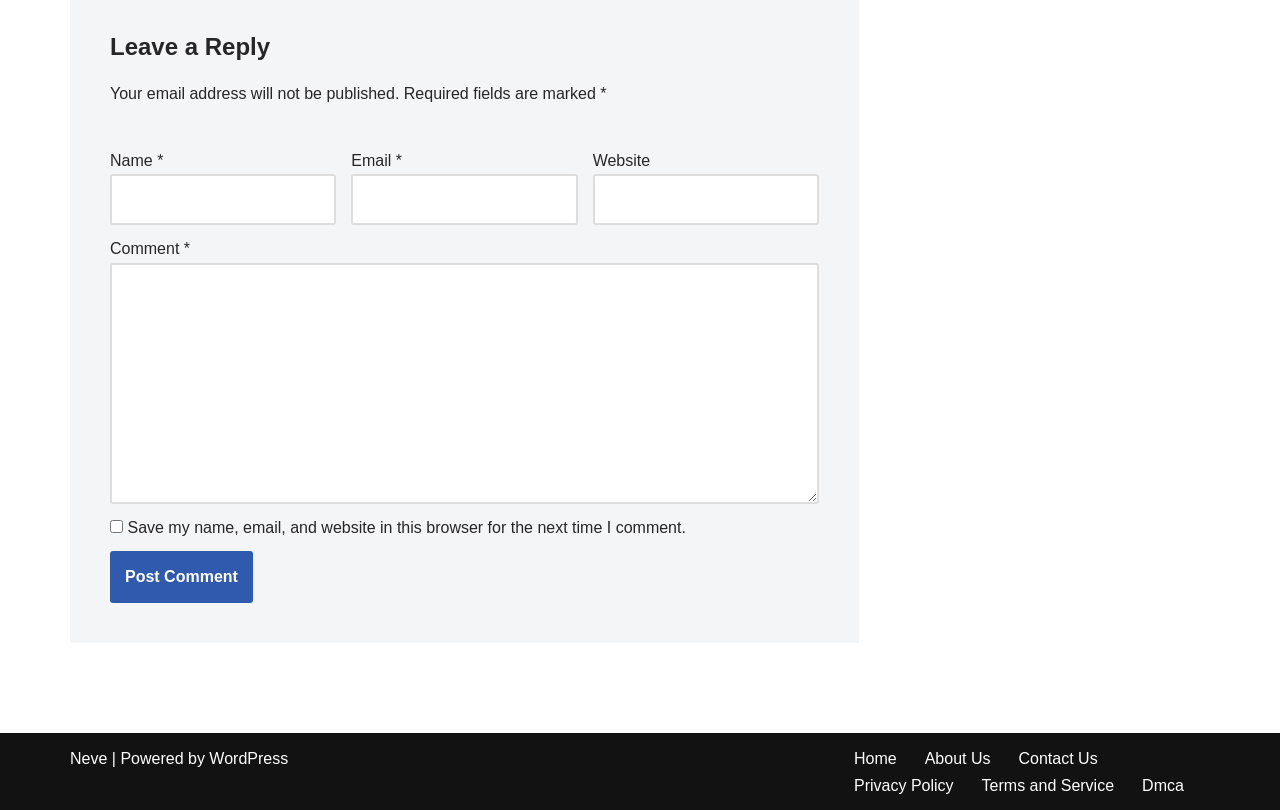Locate the bounding box coordinates of the element that needs to be clicked to carry out the instruction: "Visit the homepage". The coordinates should be given as four float numbers ranging from 0 to 1, i.e., [left, top, right, bottom].

[0.667, 0.92, 0.701, 0.952]